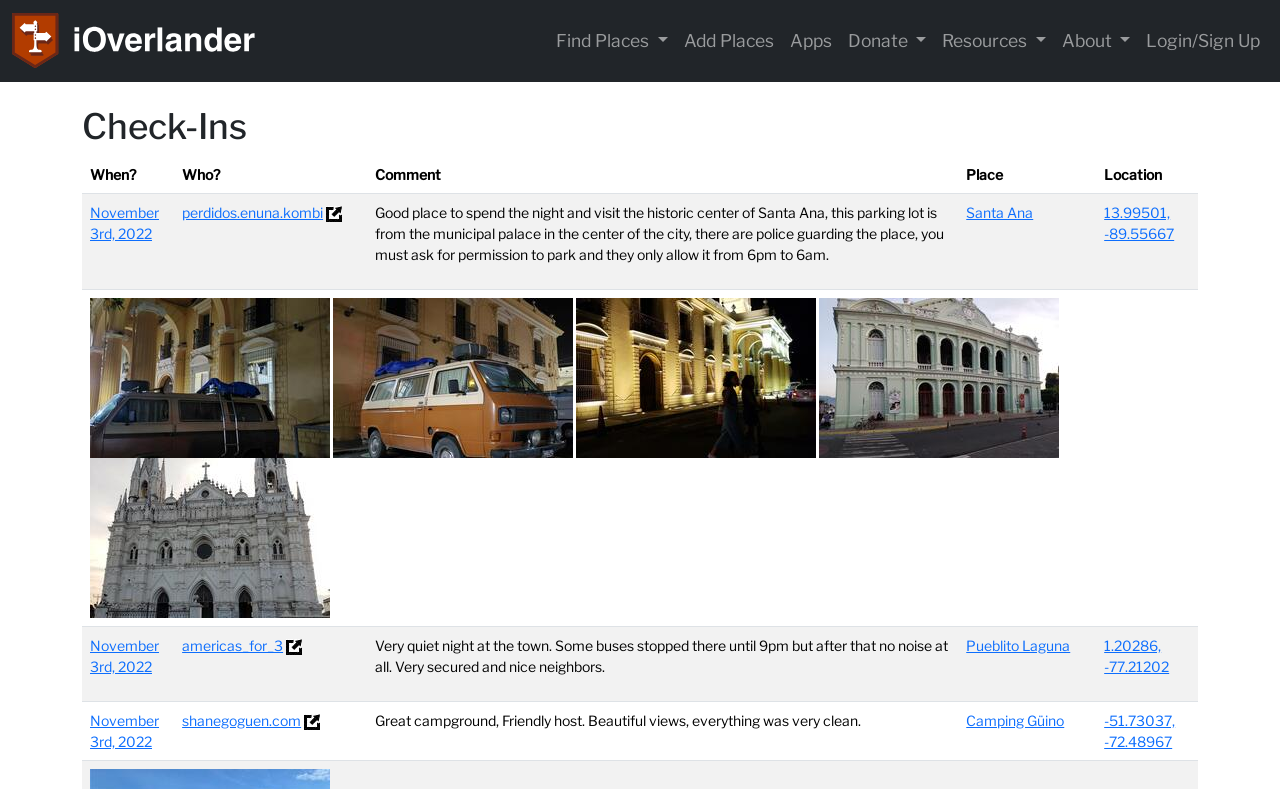Give a complete and precise description of the webpage's appearance.

The webpage is titled "iOverlander" and has a prominent link to "iOverlander home" at the top left corner, accompanied by an image. Below this, there is a row of buttons and links, including "Find Places", "Add Places", "Apps", "Donate", "Resources", "About", and "Login/Sign Up", which are evenly spaced and aligned horizontally.

The main content of the page is a table with multiple rows, each containing information about a specific place. The table has five columns, labeled "When?", "Who?", "Comment", "Place", and "Location". Each row represents a single check-in, with the corresponding information in each column.

The first row has a check-in from November 3rd, 2022, by "perdidos.enuna.kombi" with a comment about a good place to spend the night and visit the historic center of Santa Ana. The second row has a check-in from the same date, by "americas_for_3" with a comment about a quiet night at Pueblito Laguna. The third row has a check-in from November 3rd, 2022, by "shanegoguen.com" with a comment about a great campground with beautiful views.

Each row has links to the specific dates, usernames, and locations, which are underlined and clickable. There are also images scattered throughout the table, likely representing the users or places mentioned. The overall layout is organized and easy to navigate, with clear headings and concise text.